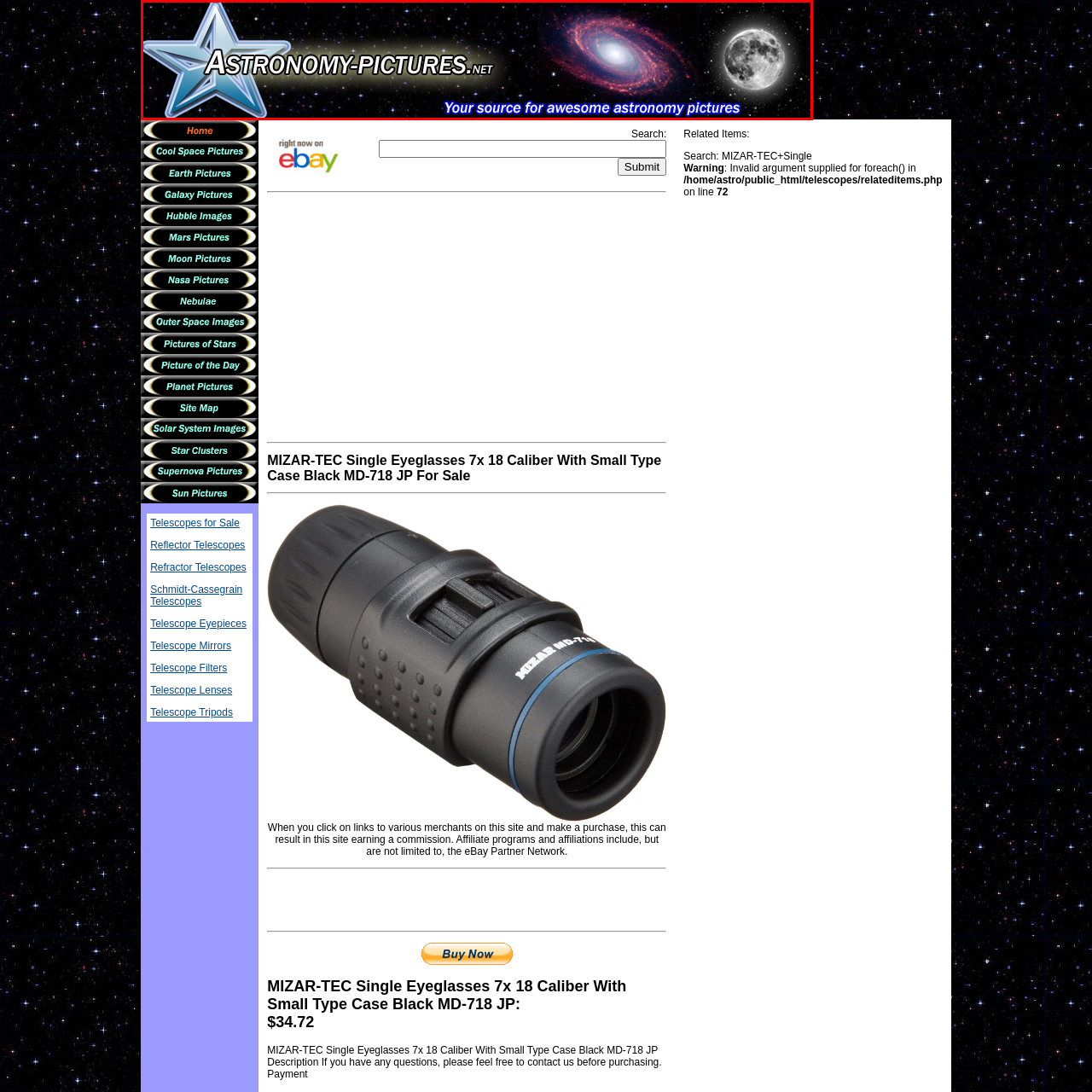What celestial body is depicted on the right side of the background?
Analyze the image encased by the red bounding box and elaborate on your answer to the question.

The caption describes the background as a stunning cosmic scene filled with stars and galaxies, and specifically mentions the moon as one of the celestial bodies depicted on the right side of the background.